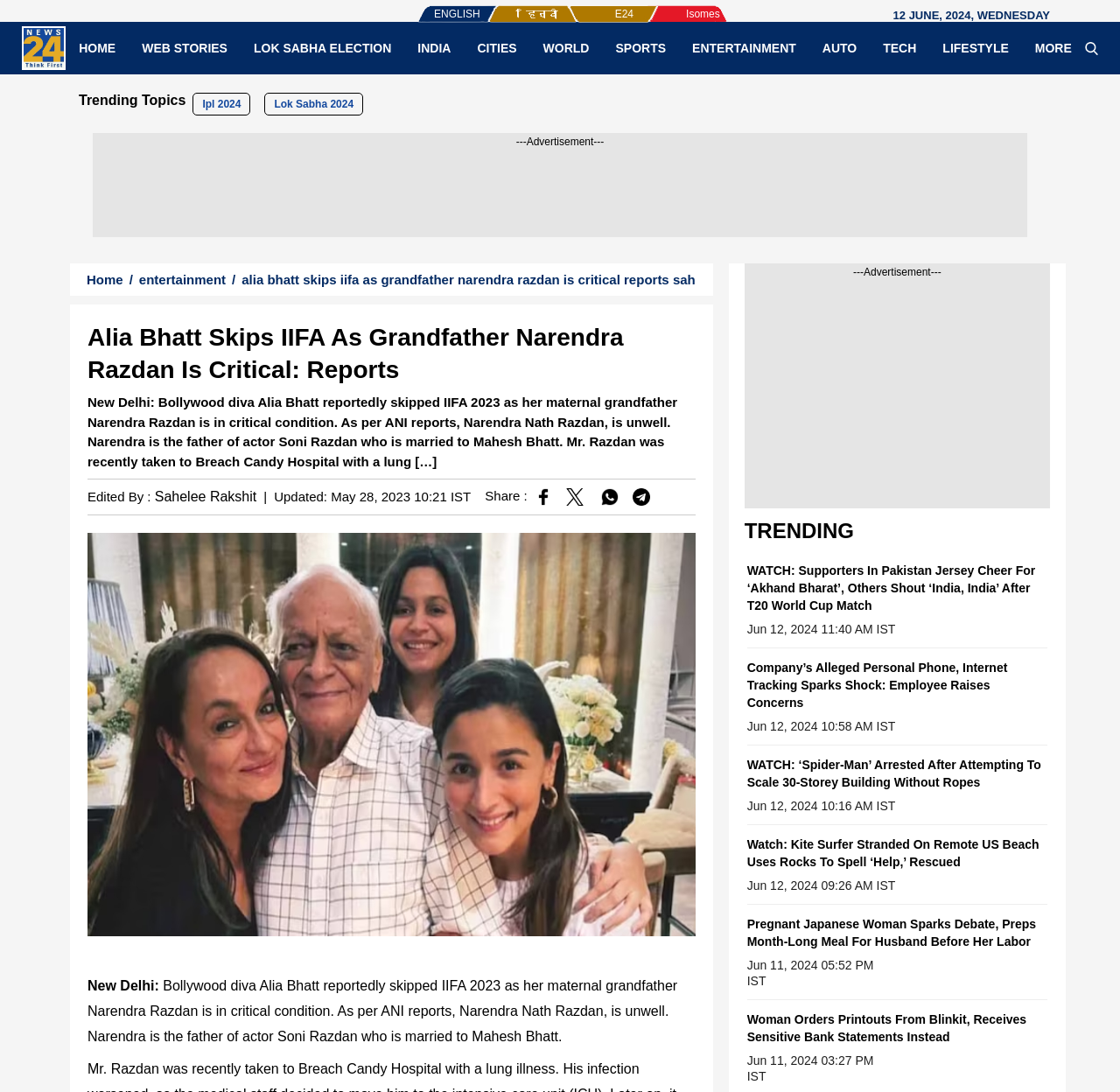How many trending topics are displayed on the webpage?
Give a detailed explanation using the information visible in the image.

I looked at the section labeled 'TRENDING' and counted the number of heading elements, each representing a trending topic, and found a total of 5 topics.